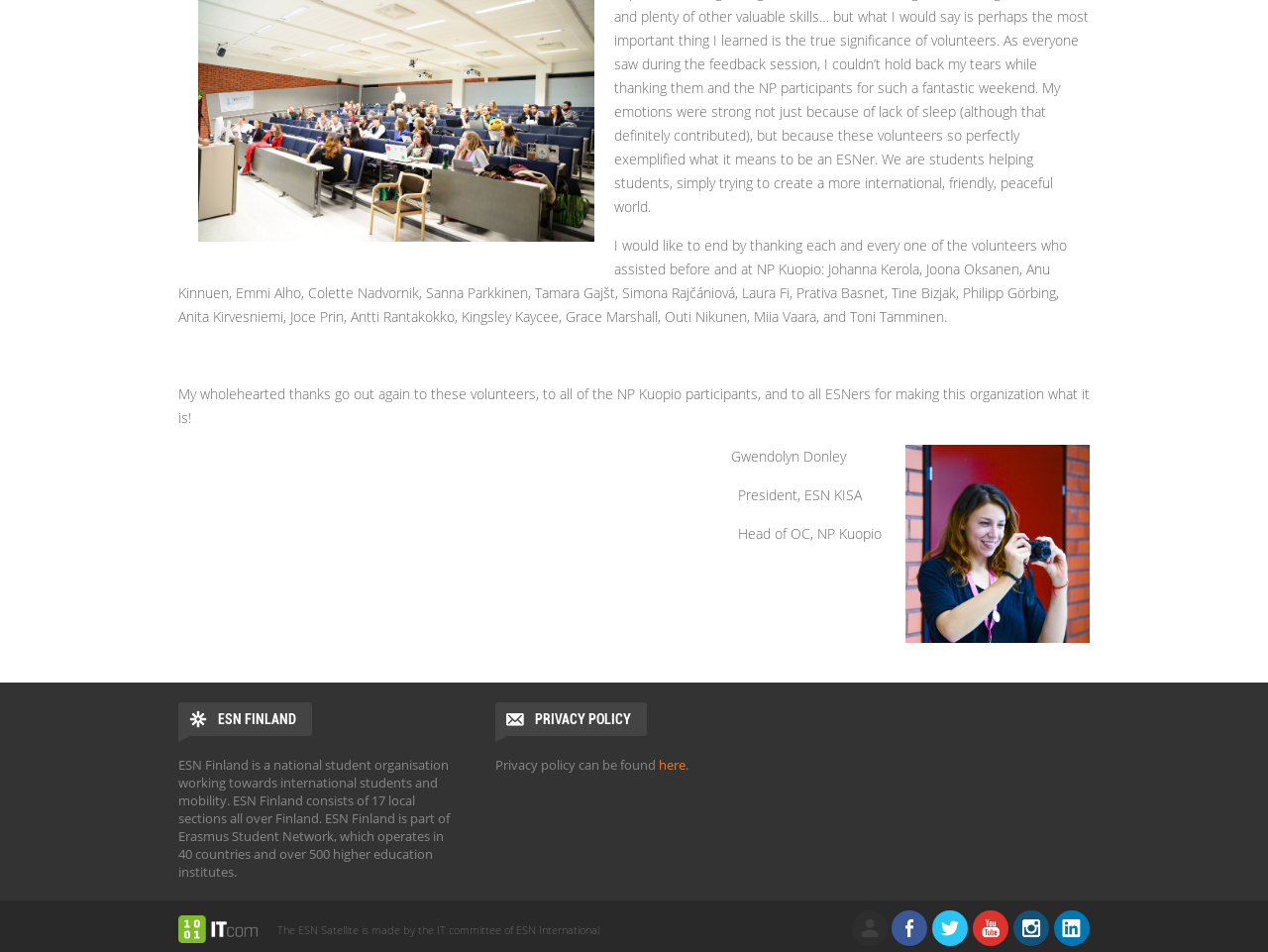Find the bounding box coordinates for the HTML element described as: "log in". The coordinates should consist of four float values between 0 and 1, i.e., [left, top, right, bottom].

[0.672, 0.956, 0.7, 0.993]